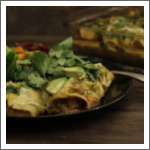Offer a detailed narrative of the scene depicted in the image.

This image showcases a delicious plate of Southwest-inspired enchiladas, topped generously with fresh cilantro and drizzled with a creamy sauce. The enchiladas, neatly rolled and filled with a savory mixture, are artfully arranged on a dark plate, emphasizing their appealing golden hue. In the background, a baking dish filled with additional enchiladas can be seen, hinting at a generous serving ready to be enjoyed. This dish is presented alongside vibrant garnishes that enhance its visual appeal, making it an inviting main course perfect for family gatherings. The accompanying text mentions these enchiladas are known as "Spicy Black Bean & Sour Cream Enchiladas," serving four people and promising a satisfying and flavorful meal.